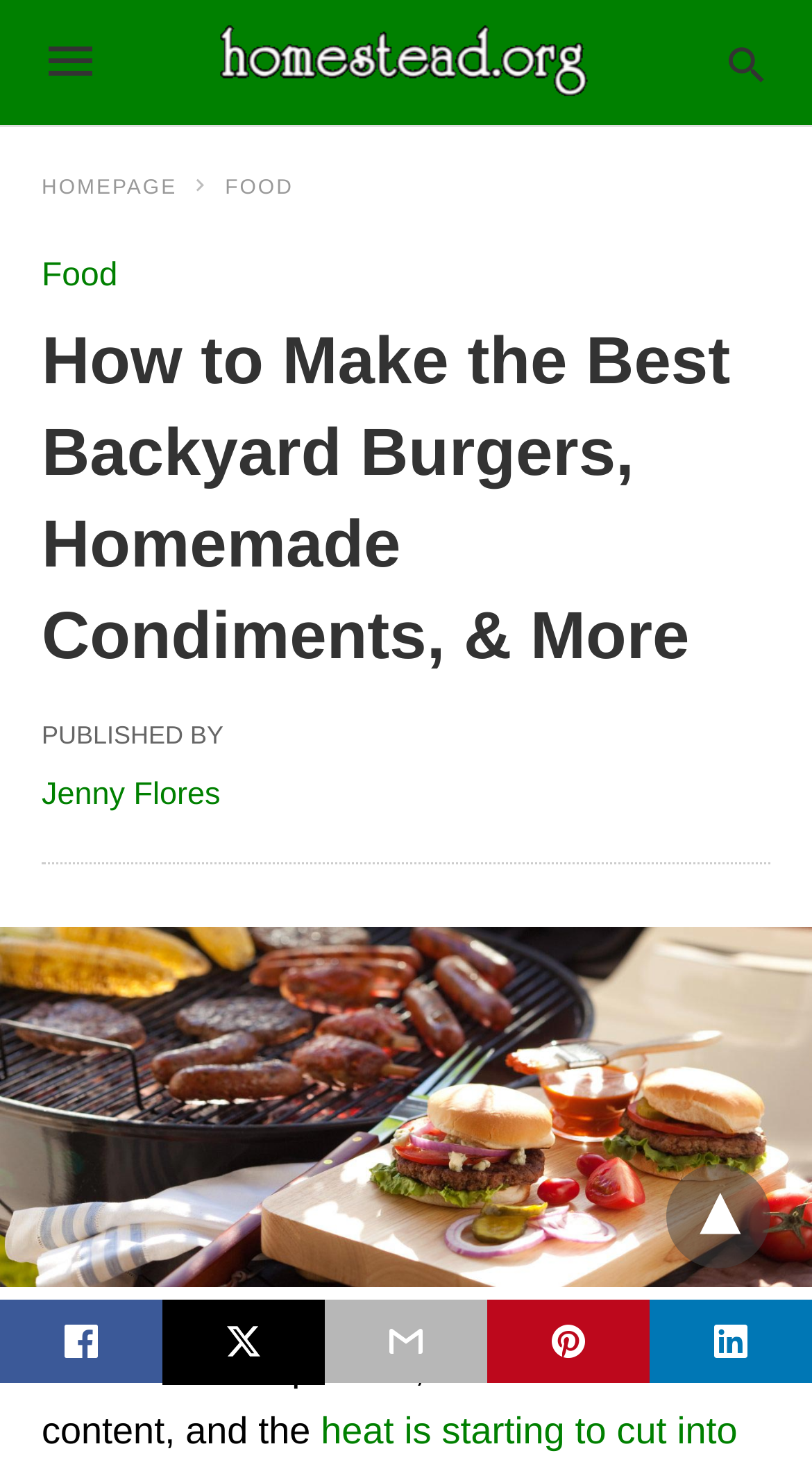Locate the bounding box coordinates of the item that should be clicked to fulfill the instruction: "view food page".

[0.277, 0.12, 0.361, 0.135]